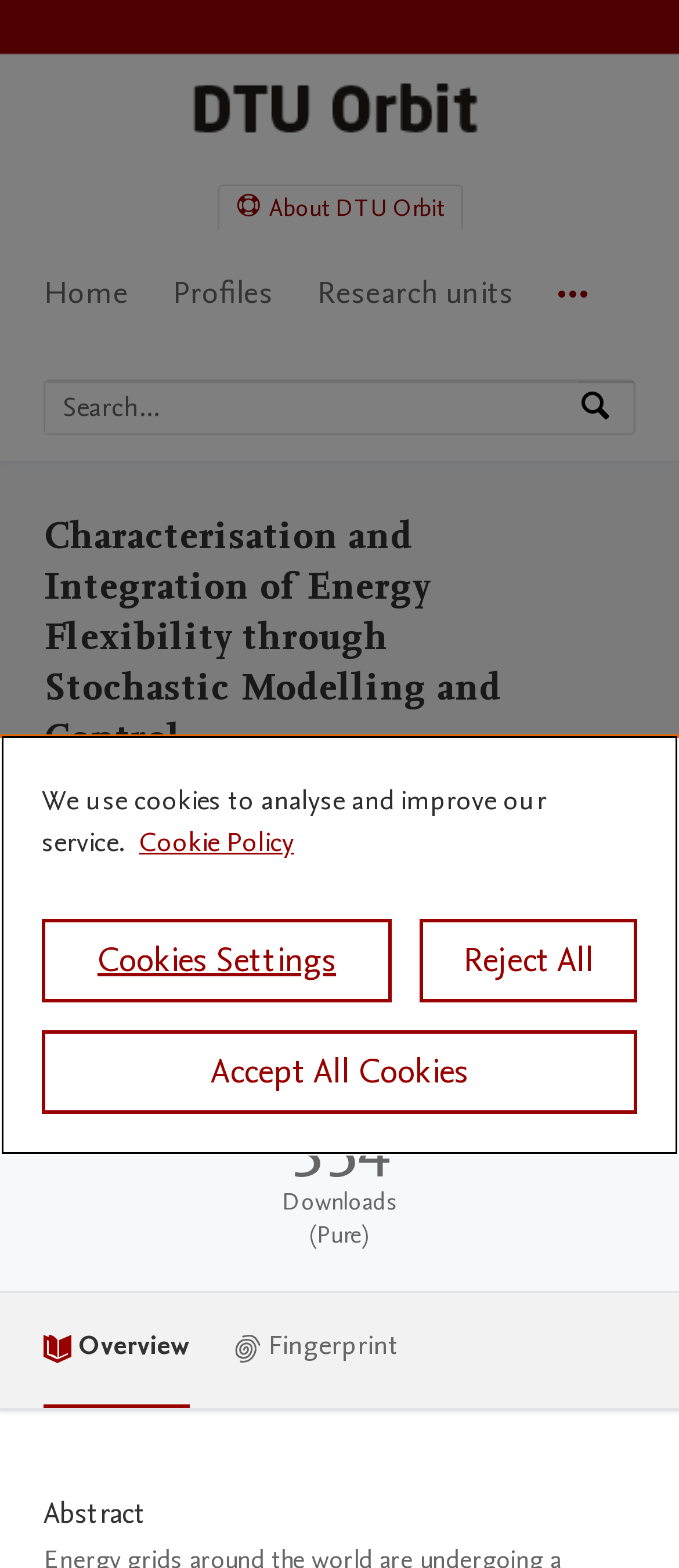What is the name of the research output author?
Respond to the question with a single word or phrase according to the image.

Rune Grønborg Junker